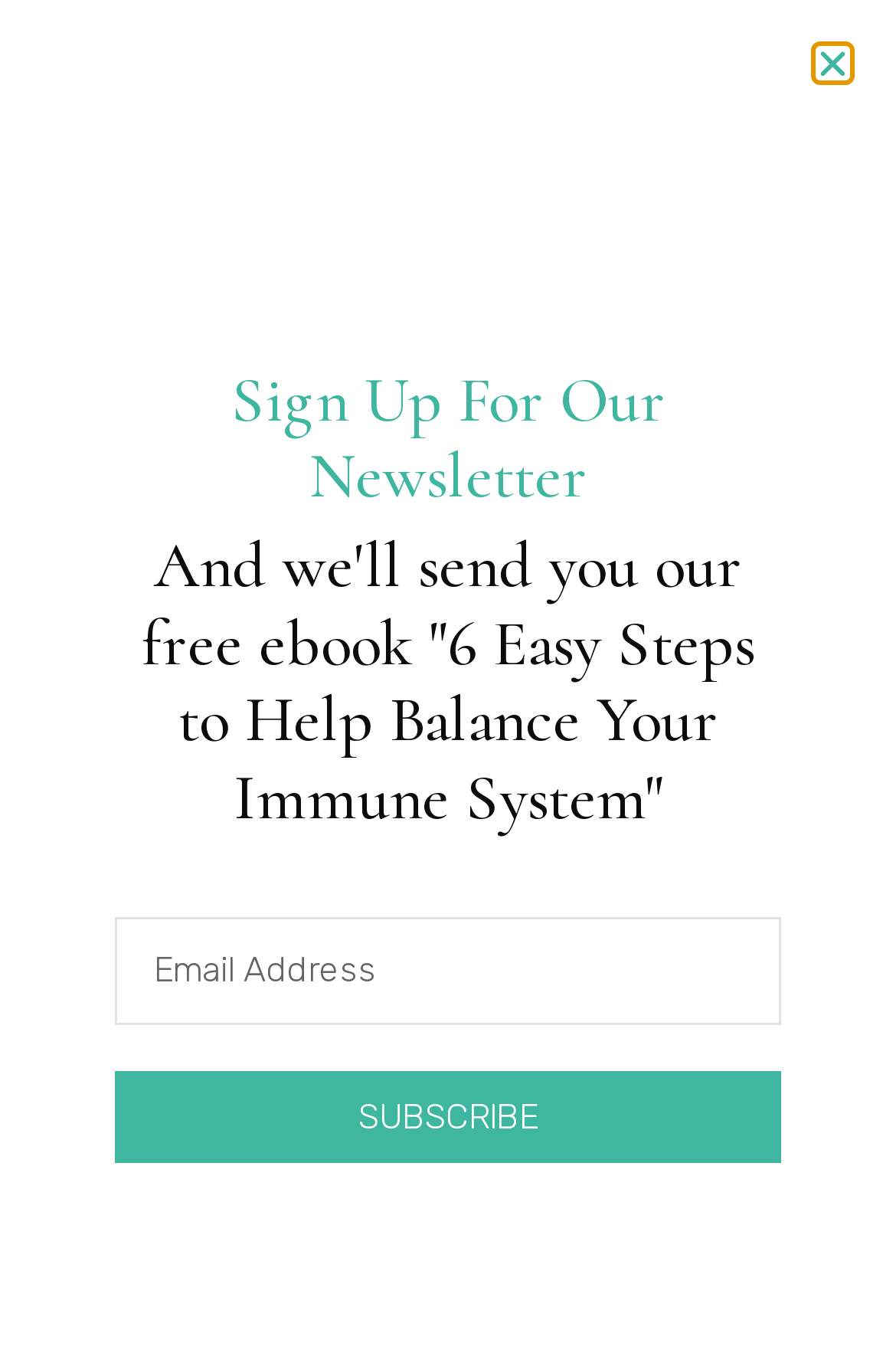What is the phone number on the webpage?
Please answer the question as detailed as possible.

I found the phone number by looking at the static text elements on the webpage, and I saw '720-315-2386' at the top of the page.